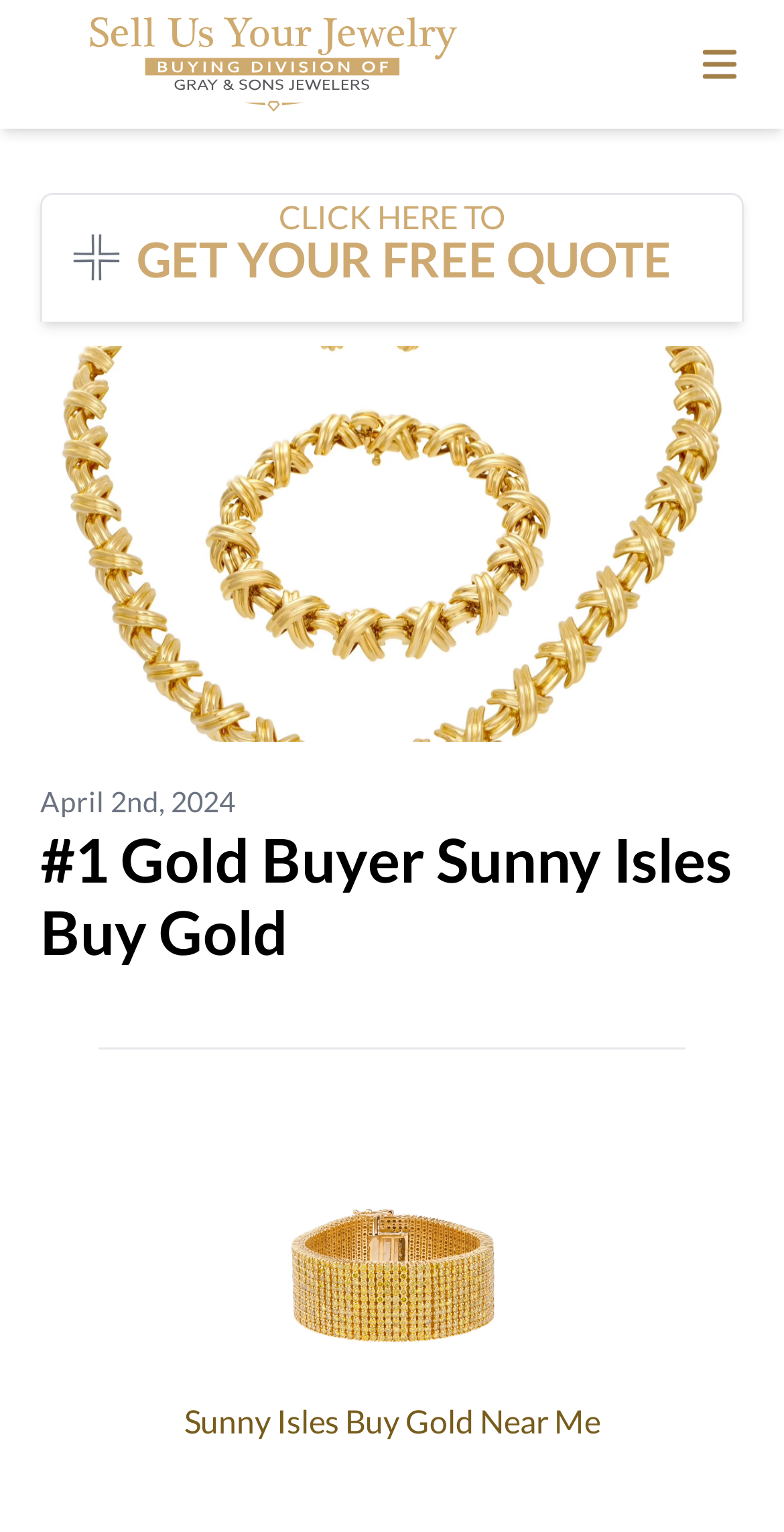Provide the bounding box coordinates of the section that needs to be clicked to accomplish the following instruction: "Open the main menu."

[0.876, 0.021, 0.958, 0.063]